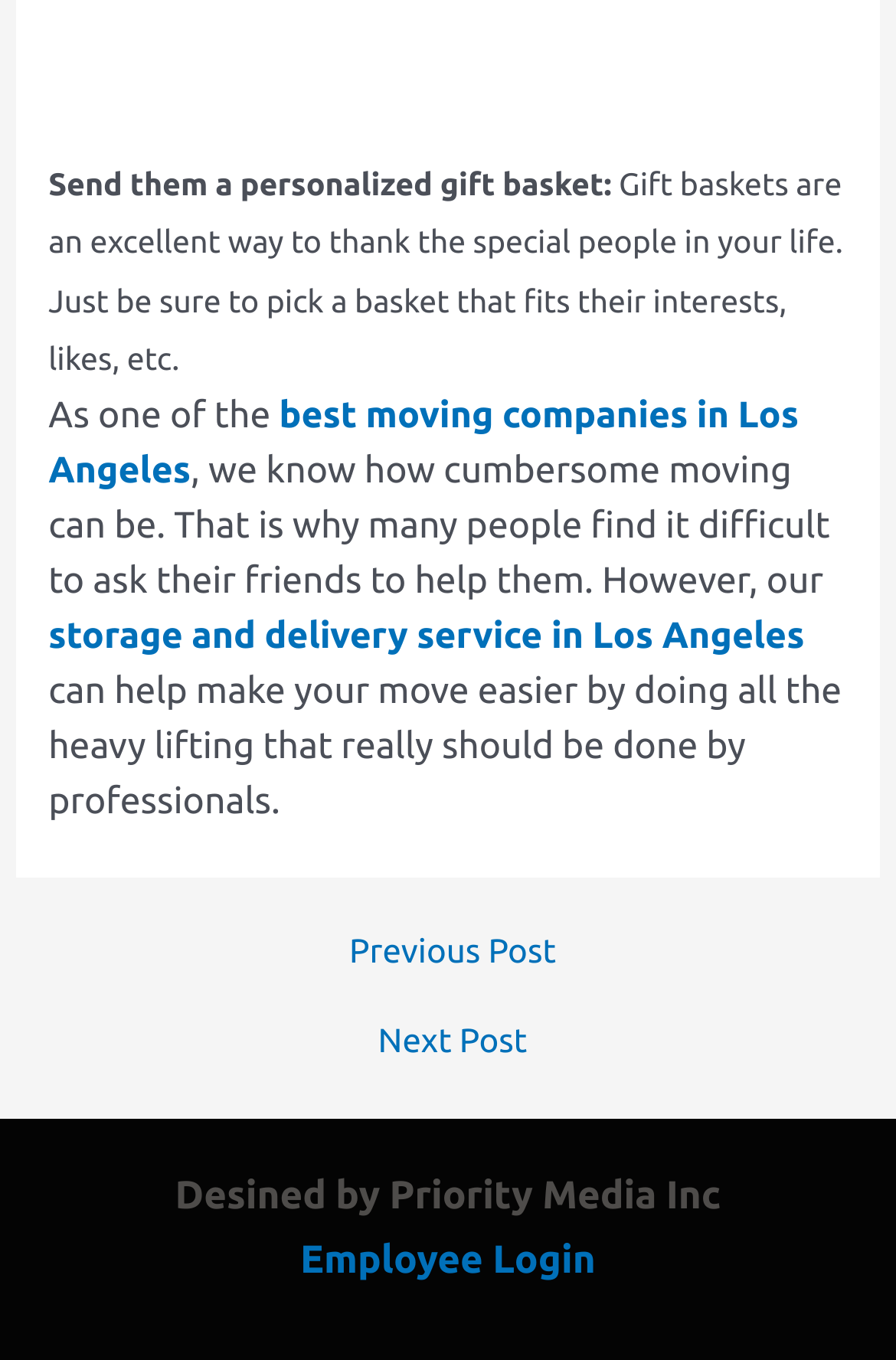Identify the bounding box for the UI element specified in this description: "← Previous Post". The coordinates must be four float numbers between 0 and 1, formatted as [left, top, right, bottom].

[0.024, 0.688, 0.986, 0.713]